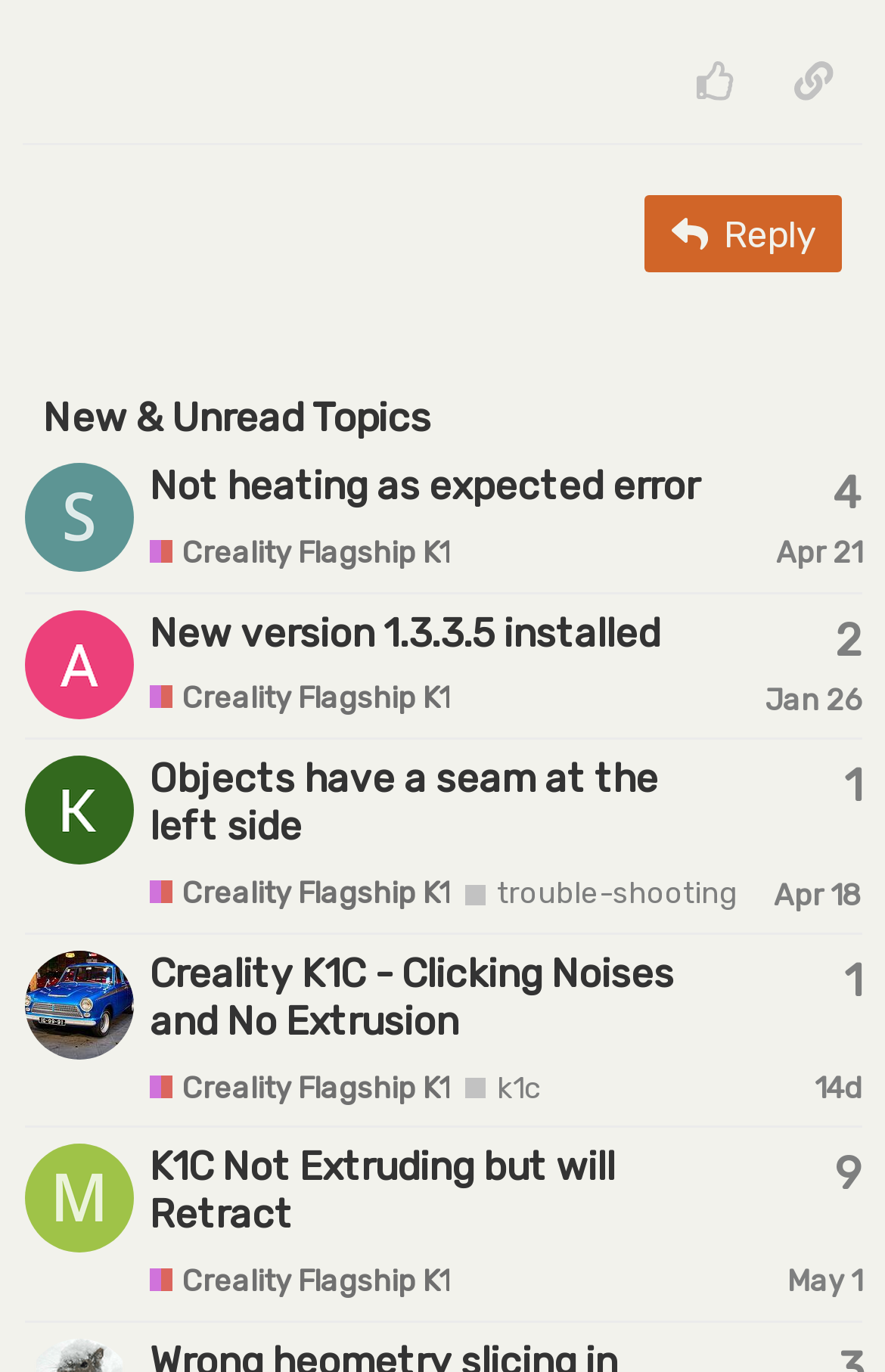Refer to the screenshot and give an in-depth answer to this question: What is the topic of the discussion forum?

Based on the webpage, I can see that there are multiple topics listed, and each topic has a heading that mentions 'Creality Flagship K1'. This suggests that the discussion forum is dedicated to discussing topics related to the Creality Flagship K1.